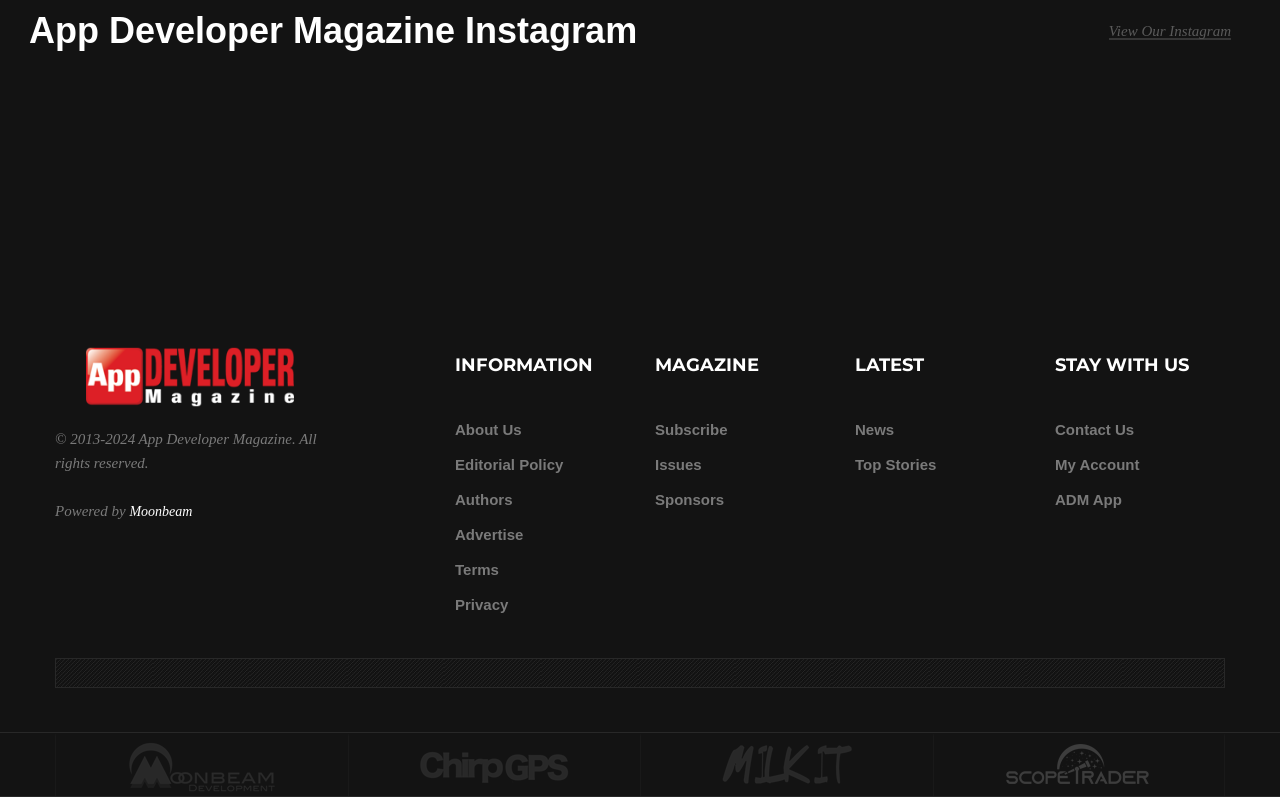Kindly determine the bounding box coordinates of the area that needs to be clicked to fulfill this instruction: "Contact Us".

[0.824, 0.525, 0.886, 0.555]